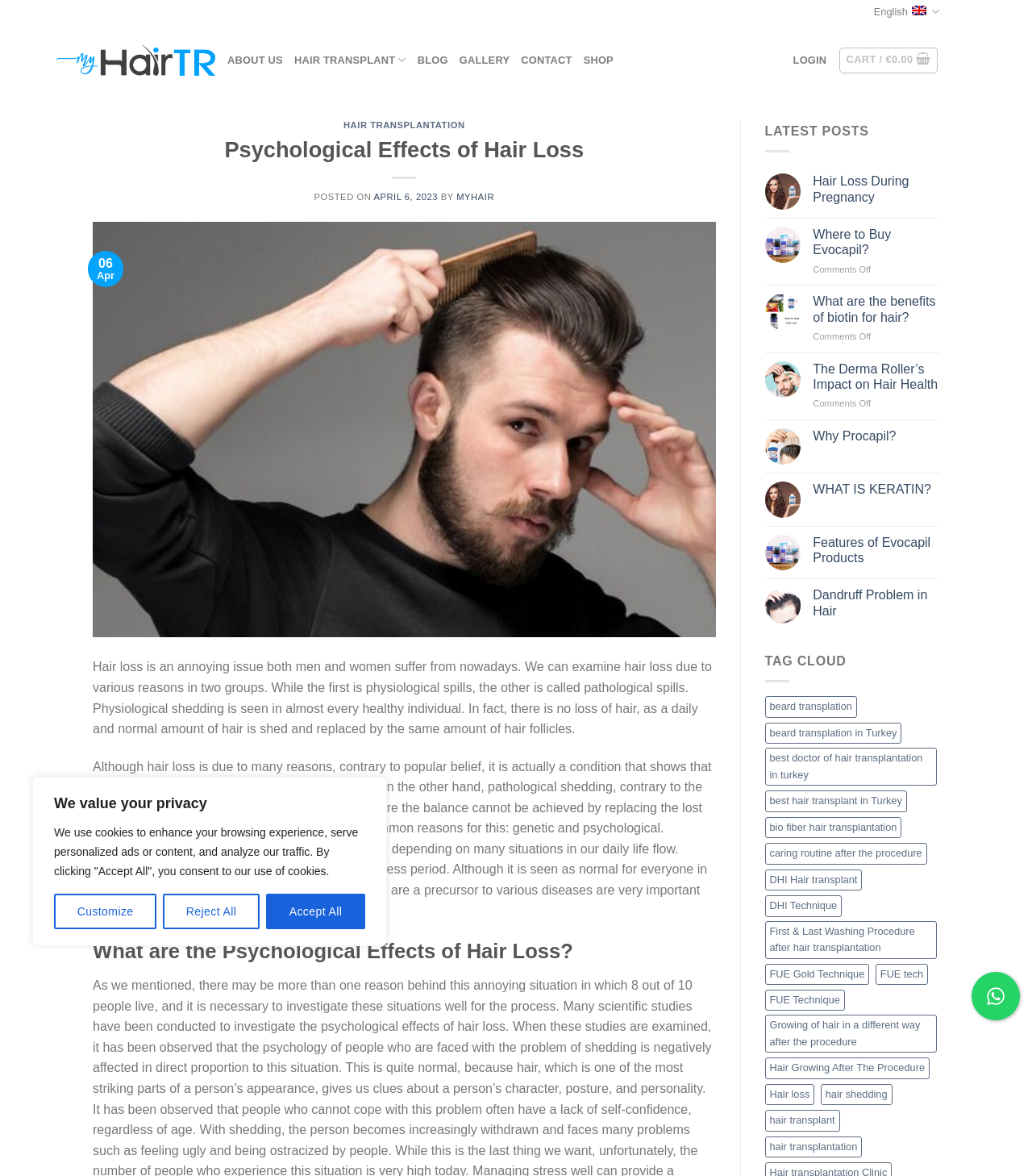Find the bounding box coordinates for the HTML element described as: "best hair transplant in Turkey". The coordinates should consist of four float values between 0 and 1, i.e., [left, top, right, bottom].

[0.741, 0.672, 0.879, 0.69]